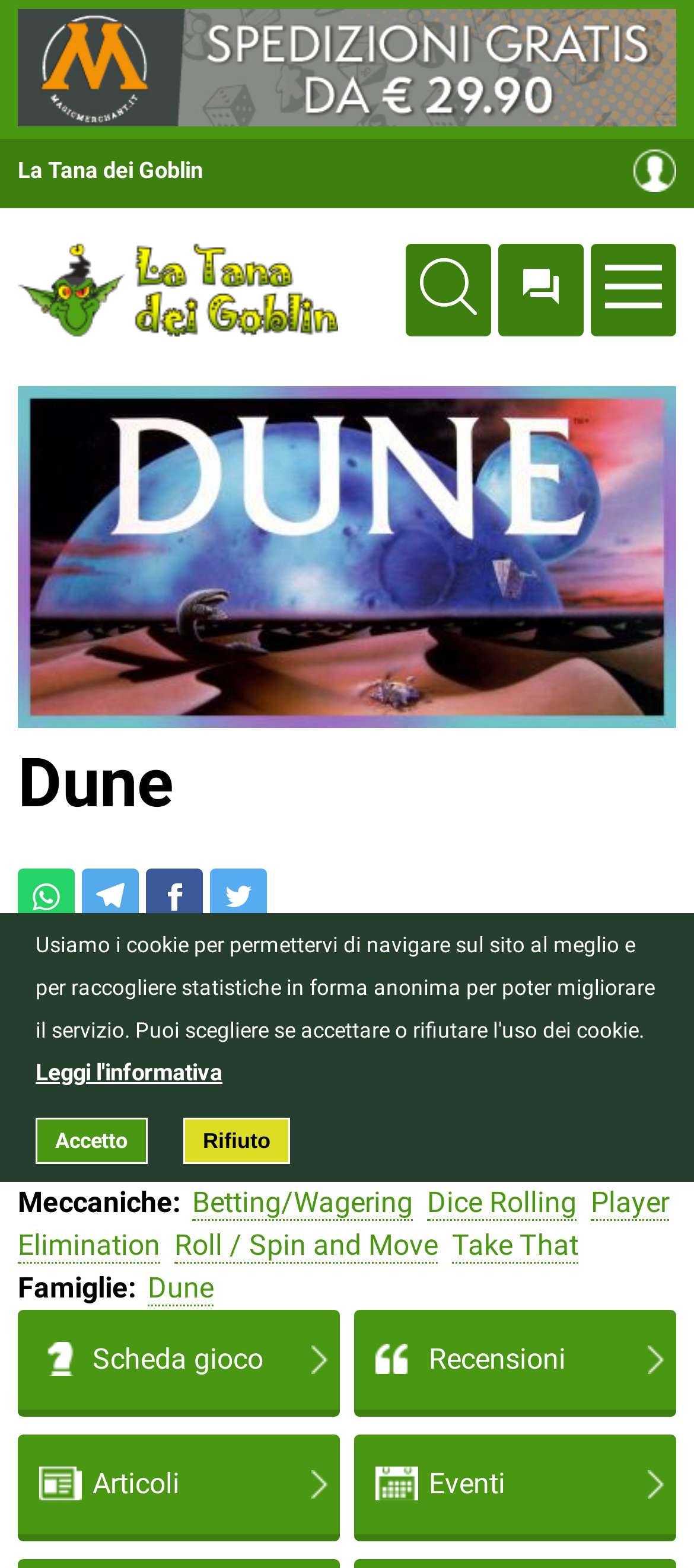Specify the bounding box coordinates (top-left x, top-left y, bottom-right x, bottom-right y) of the UI element in the screenshot that matches this description: Brad Stock

[0.167, 0.647, 0.364, 0.67]